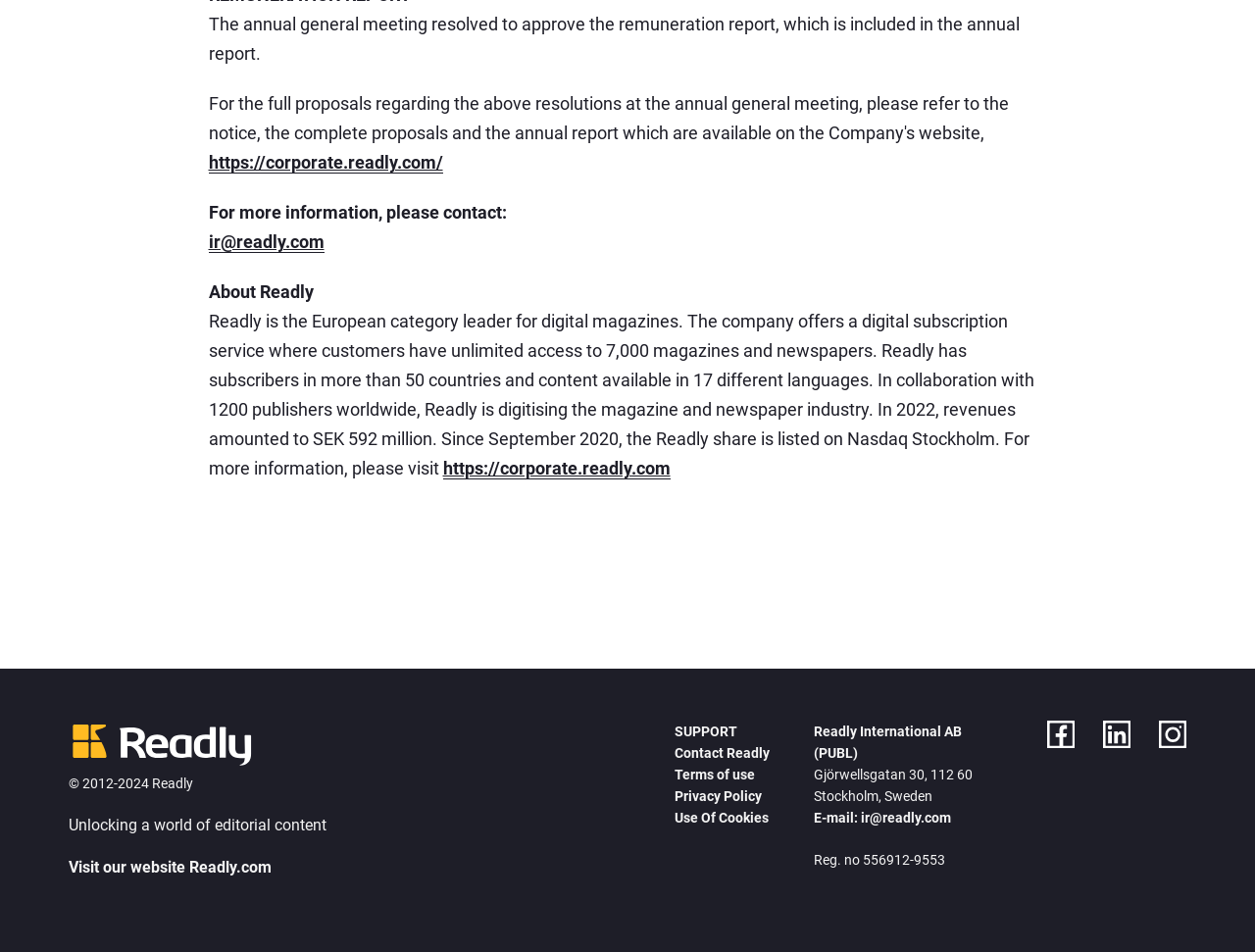Please identify the bounding box coordinates of the clickable region that I should interact with to perform the following instruction: "Contact Readly". The coordinates should be expressed as four float numbers between 0 and 1, i.e., [left, top, right, bottom].

[0.537, 0.783, 0.613, 0.8]